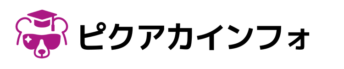Thoroughly describe the content and context of the image.

The image features the logo of "ピクアカインフォ" (Pikuaka Info), which showcases a playful design. The logo includes a cartoon bear wearing sunglasses and a graduation cap, symbolizing a fun yet educational approach. The text "ピクアカインフォ" is displayed prominently alongside the bear, emphasizing the brand's focus on innovative learning and information sharing. This logo effectively represents the platform's youthful and engaging spirit, appealing to a diverse audience interested in knowledge and growth.